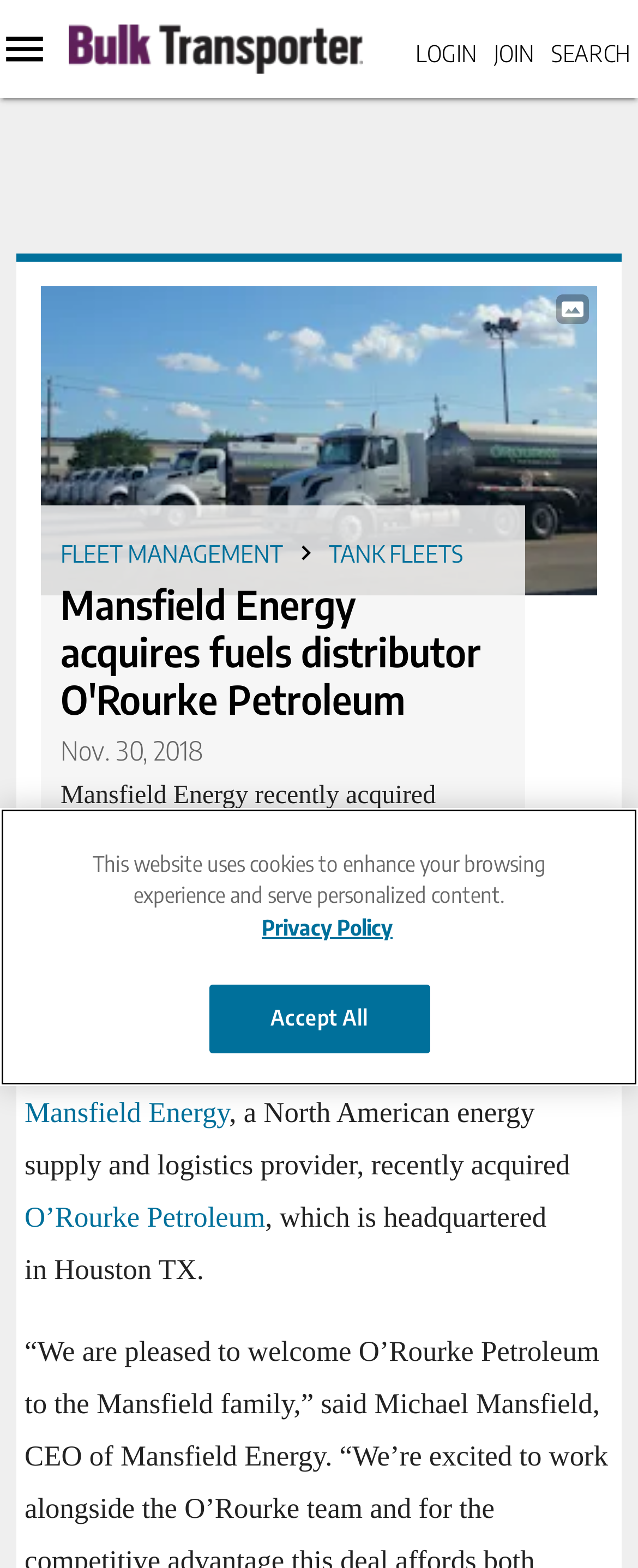Please pinpoint the bounding box coordinates for the region I should click to adhere to this instruction: "View Bulk Transload Facilities Directory".

[0.0, 0.459, 0.082, 0.494]